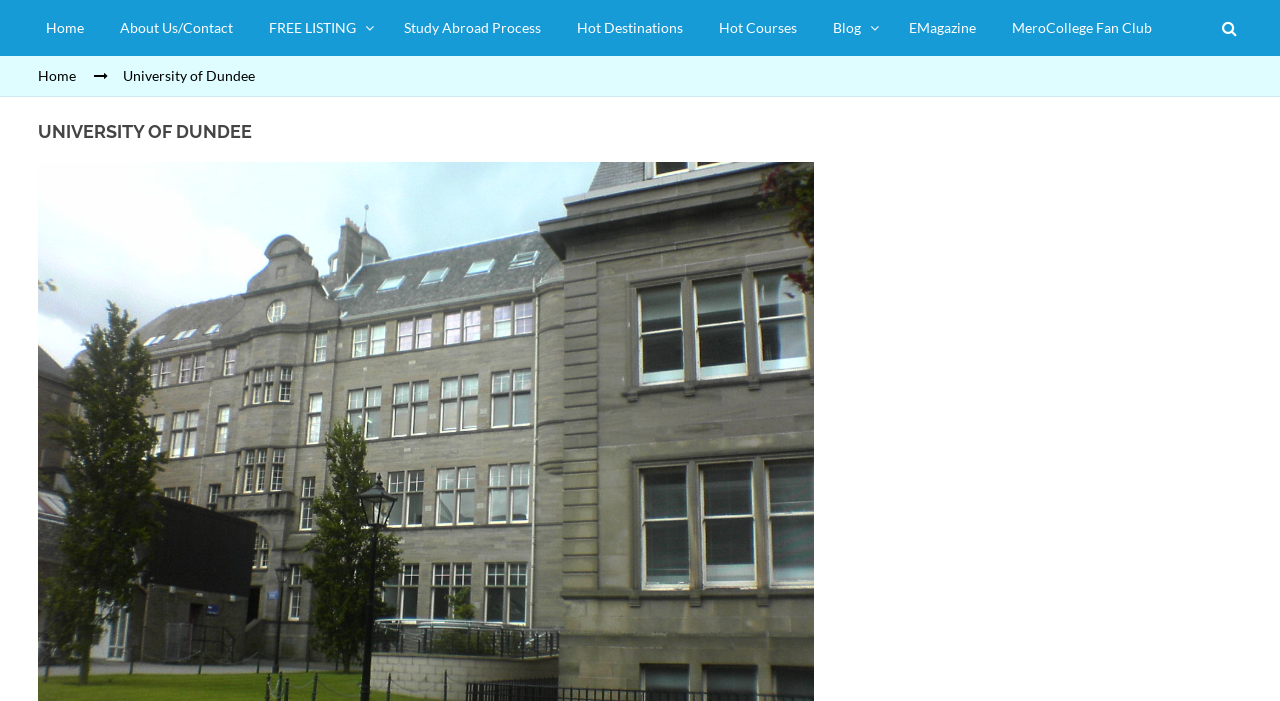Find the bounding box coordinates of the clickable element required to execute the following instruction: "Click the 'Scroll back to top' link". Provide the coordinates as four float numbers between 0 and 1, i.e., [left, top, right, bottom].

None